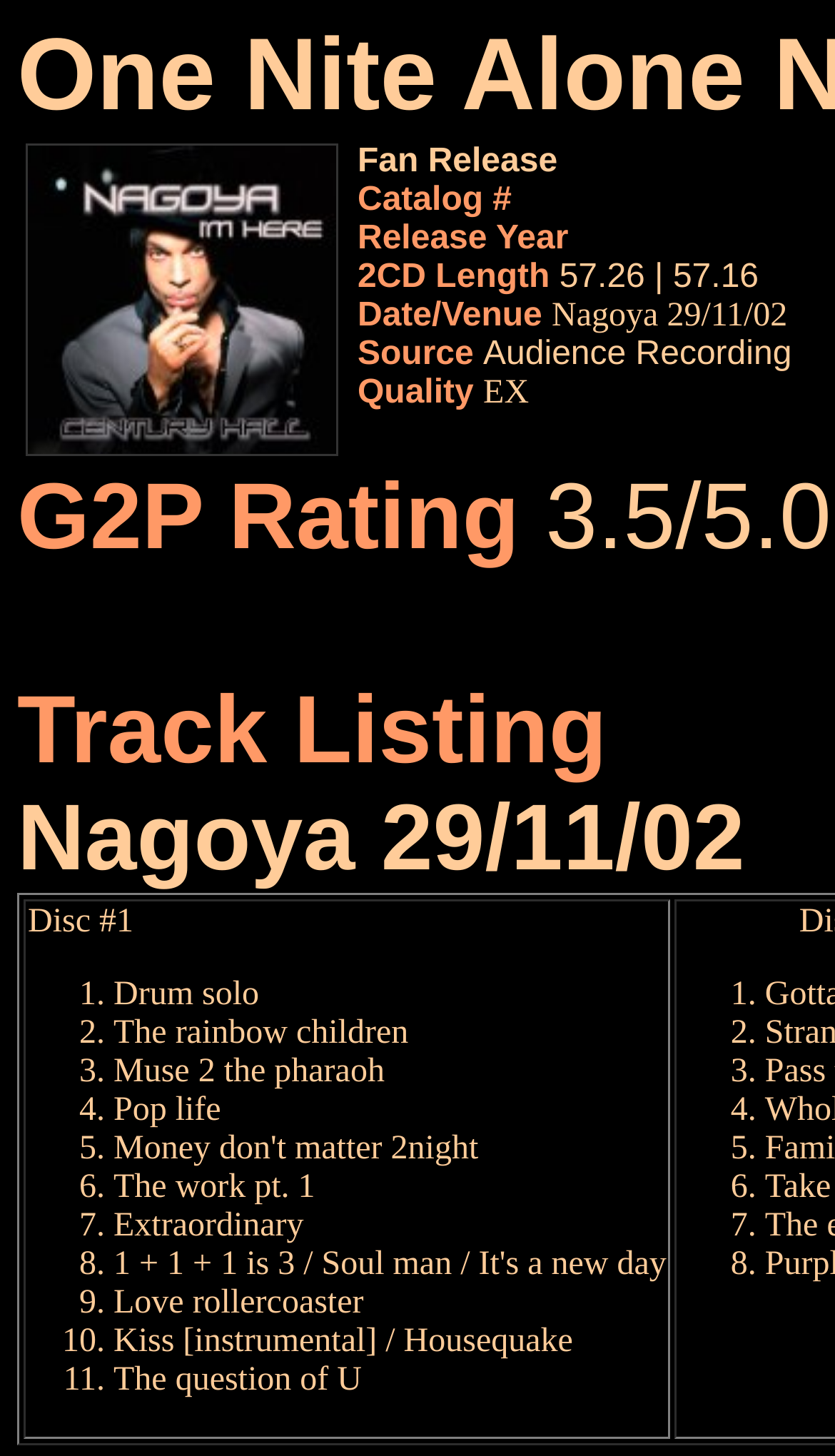What is the release year of this album?
Use the image to answer the question with a single word or phrase.

2002